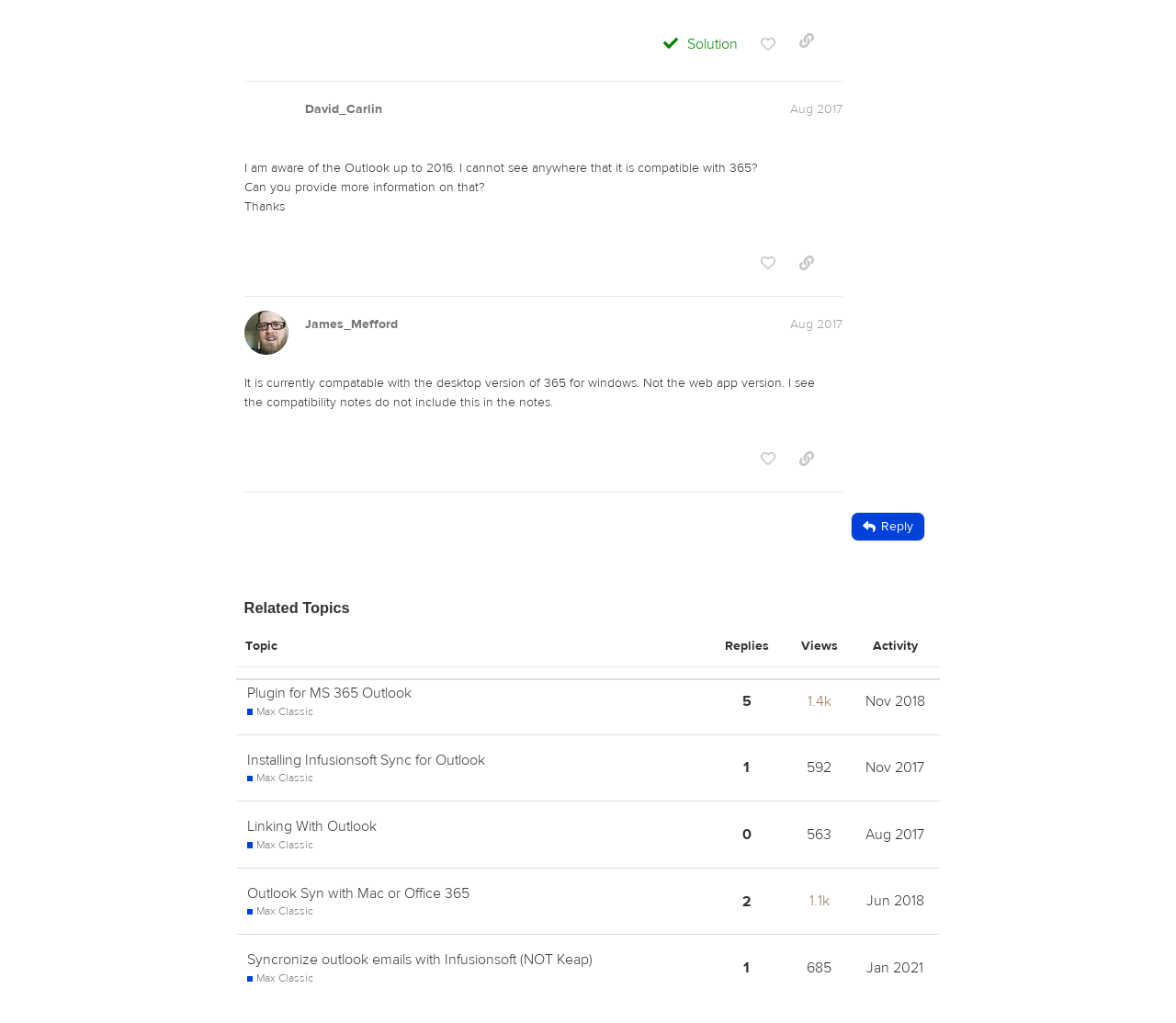Locate the bounding box coordinates for the element described below: "Plugin for MS 365 Outlook". The coordinates must be four float values between 0 and 1, formatted as [left, top, right, bottom].

[0.21, 0.655, 0.35, 0.7]